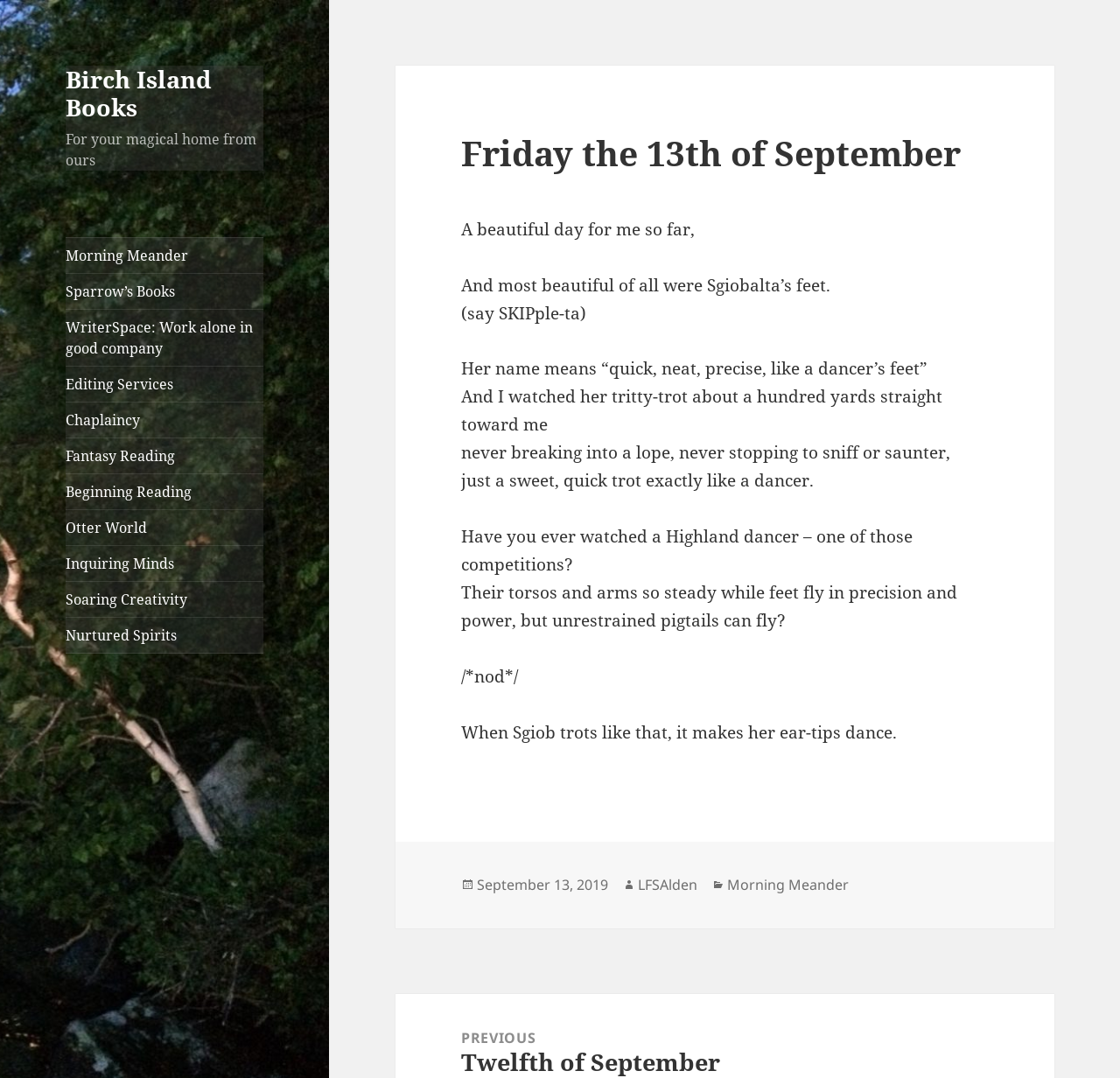What is Sgiobalta's name meaning?
Could you give a comprehensive explanation in response to this question?

Sgiobalta's name means 'quick, neat, precise, like a dancer’s feet' which is mentioned in the article section of the webpage, describing her name's meaning.